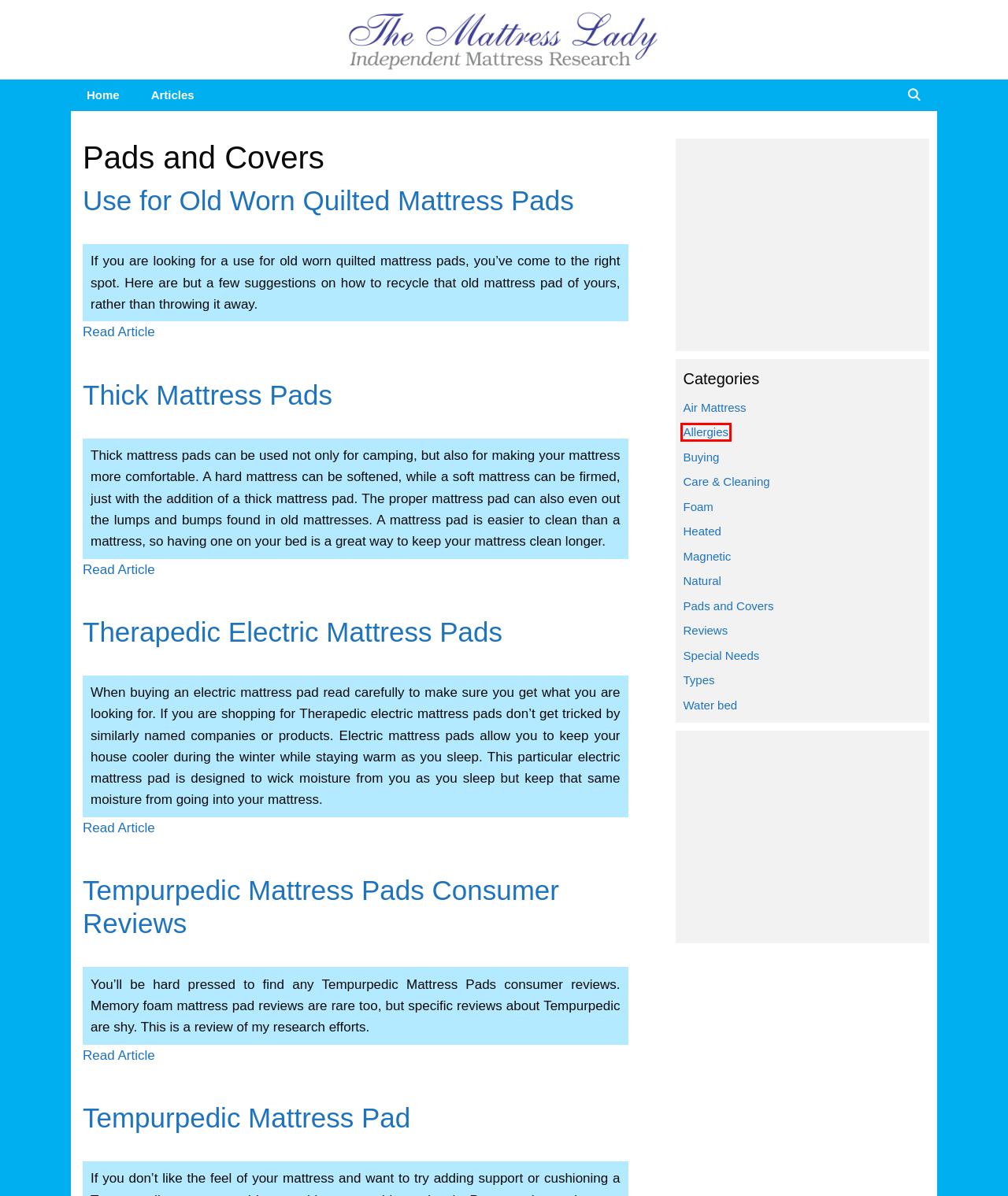View the screenshot of the webpage containing a red bounding box around a UI element. Select the most fitting webpage description for the new page shown after the element in the red bounding box is clicked. Here are the candidates:
A. Pads and Covers - The Mattress Lady
B. Allergies - The Mattress Lady
C. Types - The Mattress Lady
D. Tempurpedic Mattress Pad - The Mattress Lady
E. Special Needs - The Mattress Lady
F. Therapedic Electric Mattress Pads - The Mattress Lady
G. Reviews - The Mattress Lady
H. Air Mattress - The Mattress Lady

B